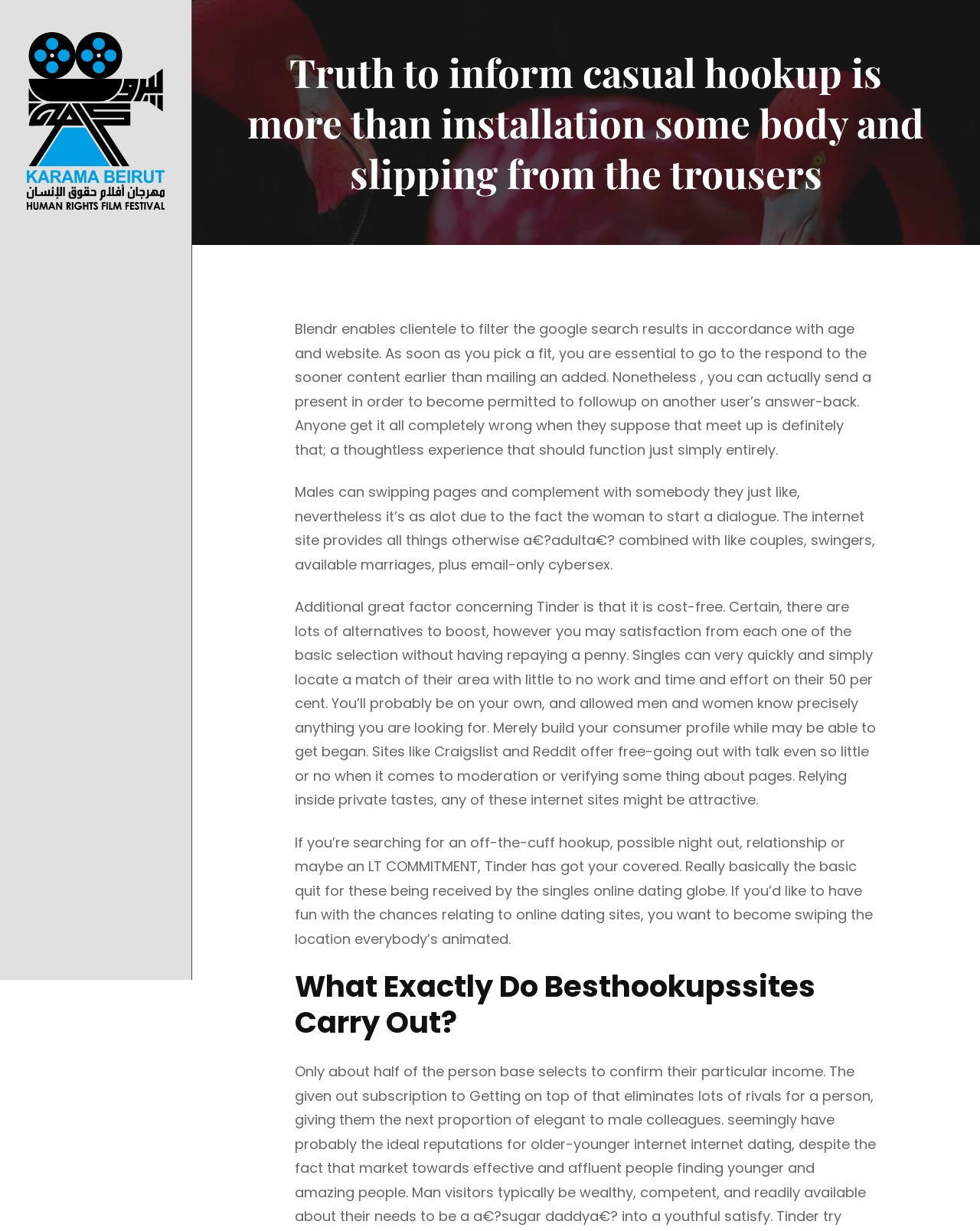Provide an in-depth caption for the contents of the webpage.

The webpage appears to be a blog post or article discussing online dating and casual hookups. At the top of the page, there is a figure, likely an image, that takes up a small portion of the screen. Below the figure, there is a heading that reads "Truth to inform casual hookup is more than installation some body and slipping from the trousers" which is also the title of the webpage.

Below the heading, there are five paragraphs of text that discuss the online dating platform Blendr and its features. The text explains how Blendr allows users to filter search results by age and website, and how users can send gifts to become permitted to follow up on another user's response. The text also compares Blendr to other online dating platforms, such as Tinder, and discusses the benefits of using these platforms, including their free features and ease of use.

The text is divided into five sections, each with a distinct topic or idea. The sections are separated by a small gap, and the text is written in a clear and concise manner. There are no images or other multimedia elements on the page besides the figure at the top.

At the bottom of the page, there is a heading that reads "What Exactly Do Besthookupssites Carry Out?" which suggests that the webpage may be part of a larger website or blog that discusses online dating and relationships.